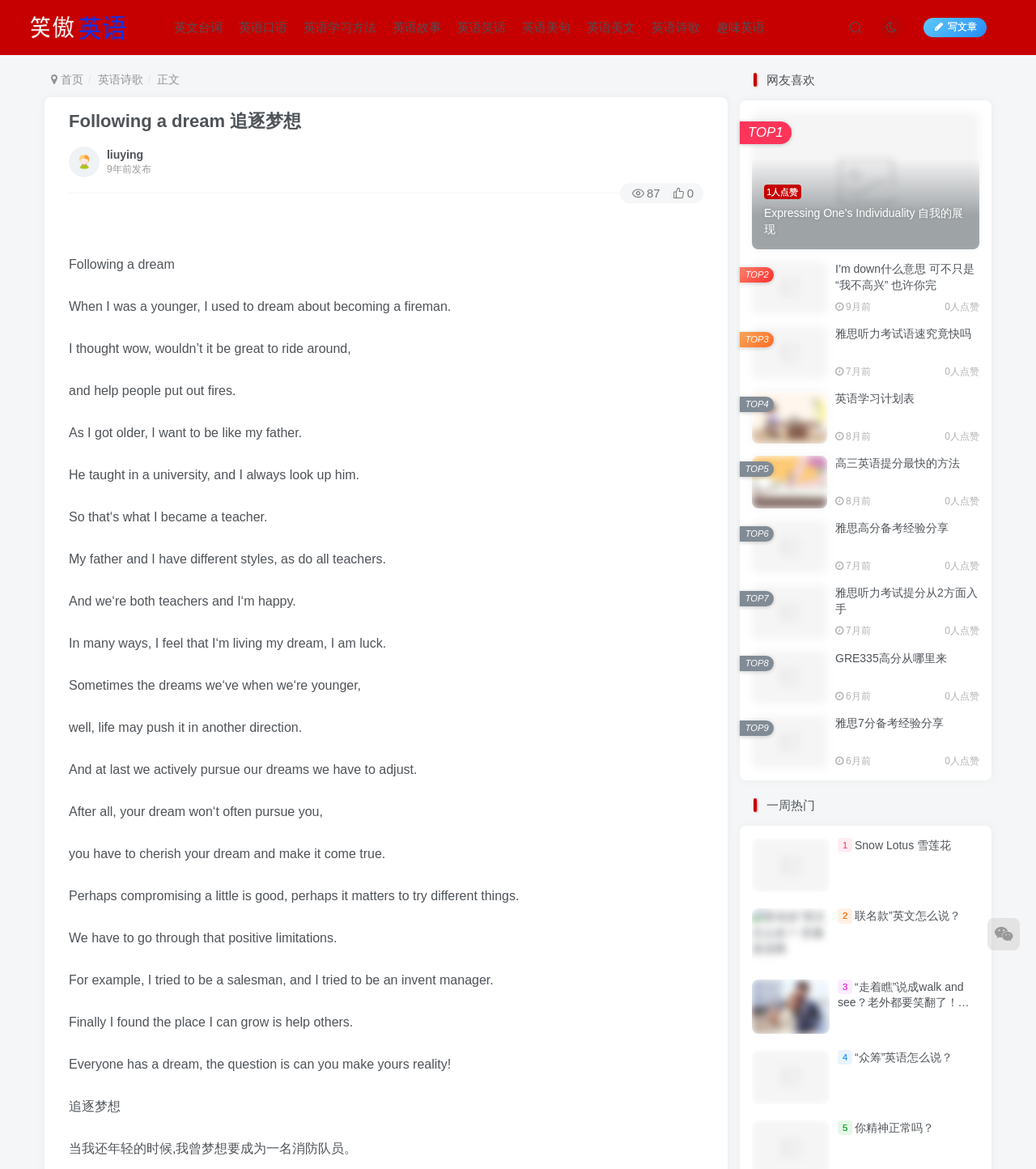Determine the coordinates of the bounding box that should be clicked to complete the instruction: "View the article about following a dream". The coordinates should be represented by four float numbers between 0 and 1: [left, top, right, bottom].

[0.066, 0.095, 0.291, 0.112]